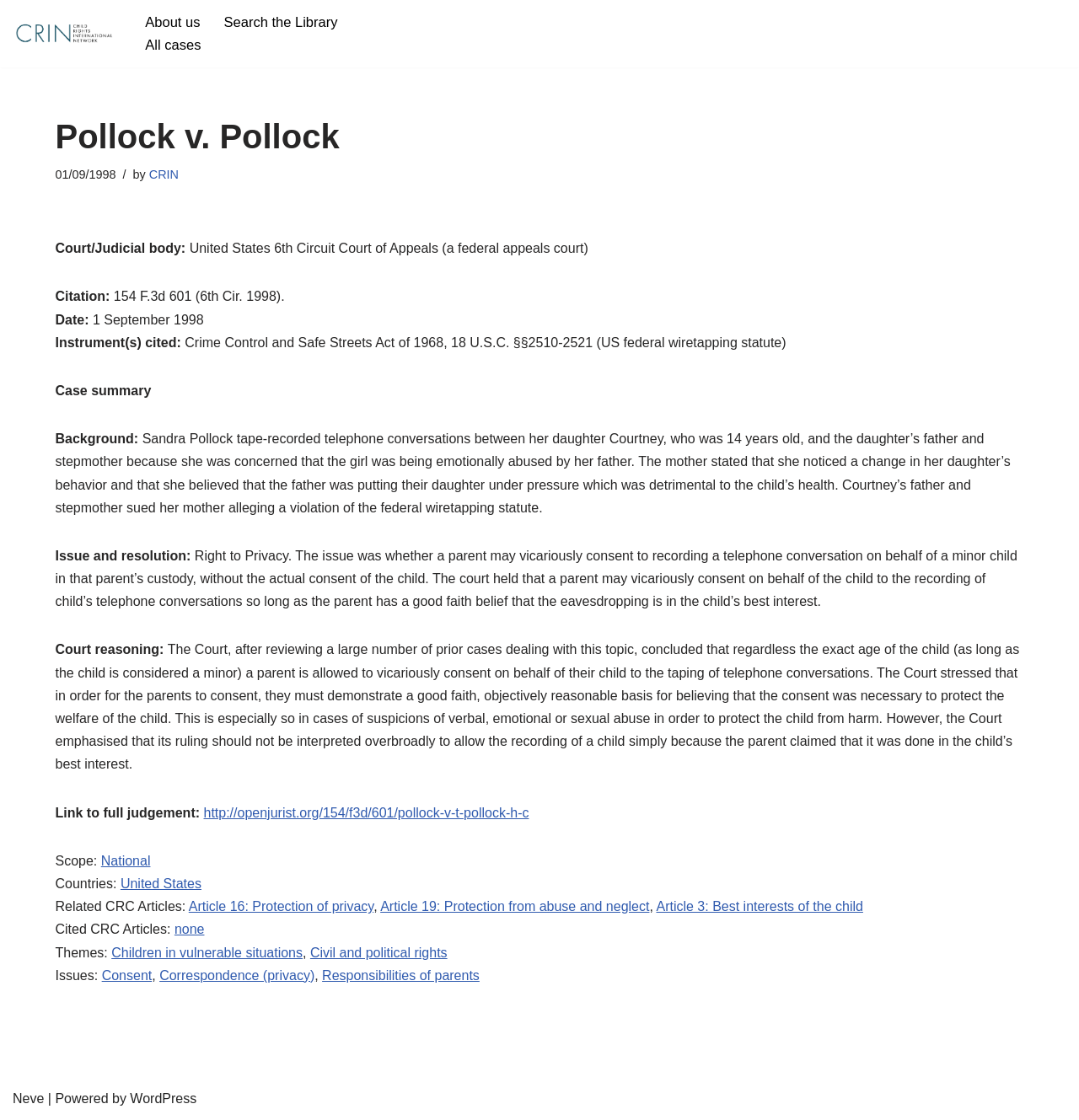Based on the visual content of the image, answer the question thoroughly: What is the citation of the court case?

The citation of the court case, Pollock v. Pollock, is 154 F.3d 601 (6th Cir. 1998), which indicates that it was a federal appeals court case in the 6th Circuit Court of Appeals, decided in 1998.